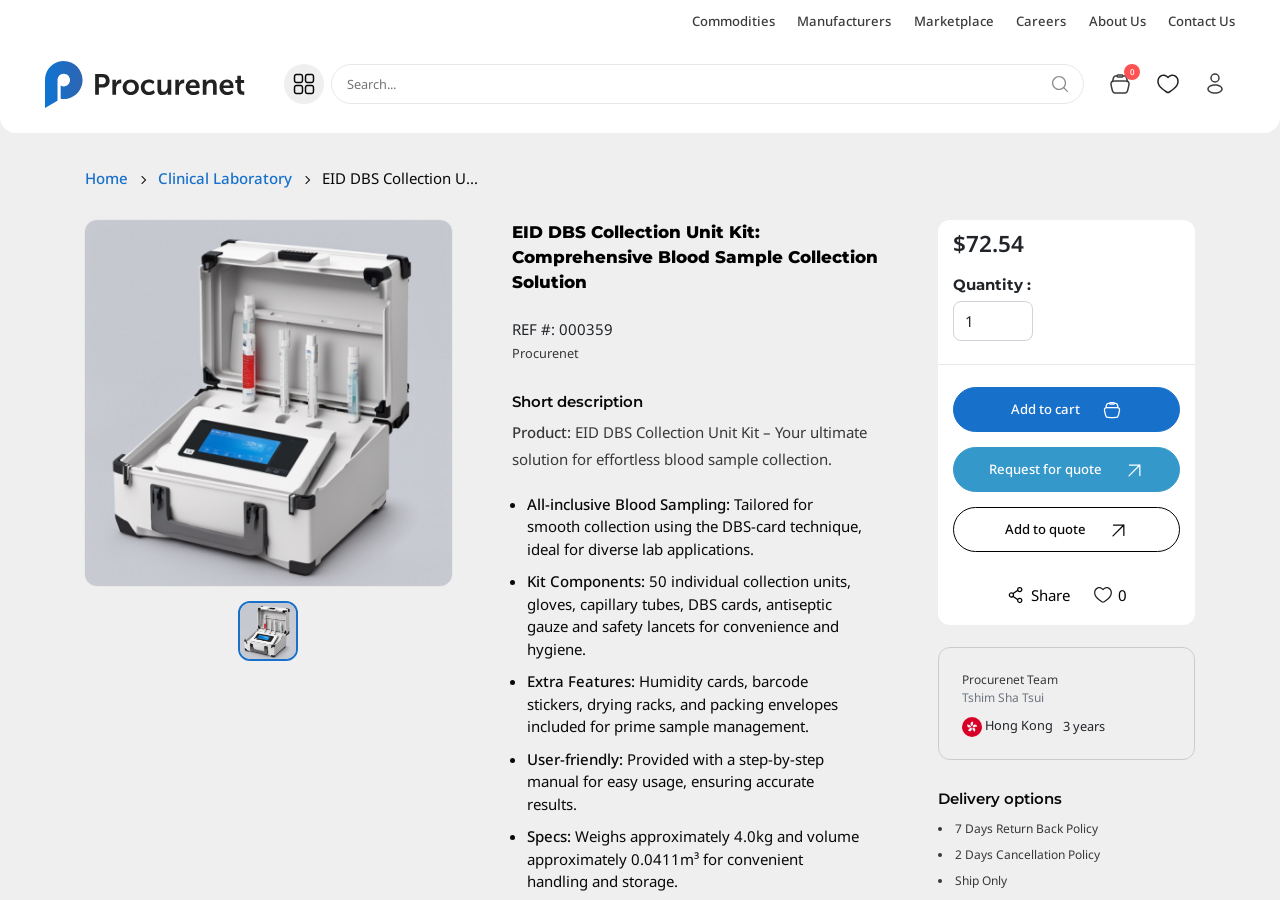Can you find and provide the main heading text of this webpage?

EID DBS Collection Unit Kit: Comprehensive Blood Sample Collection Solution